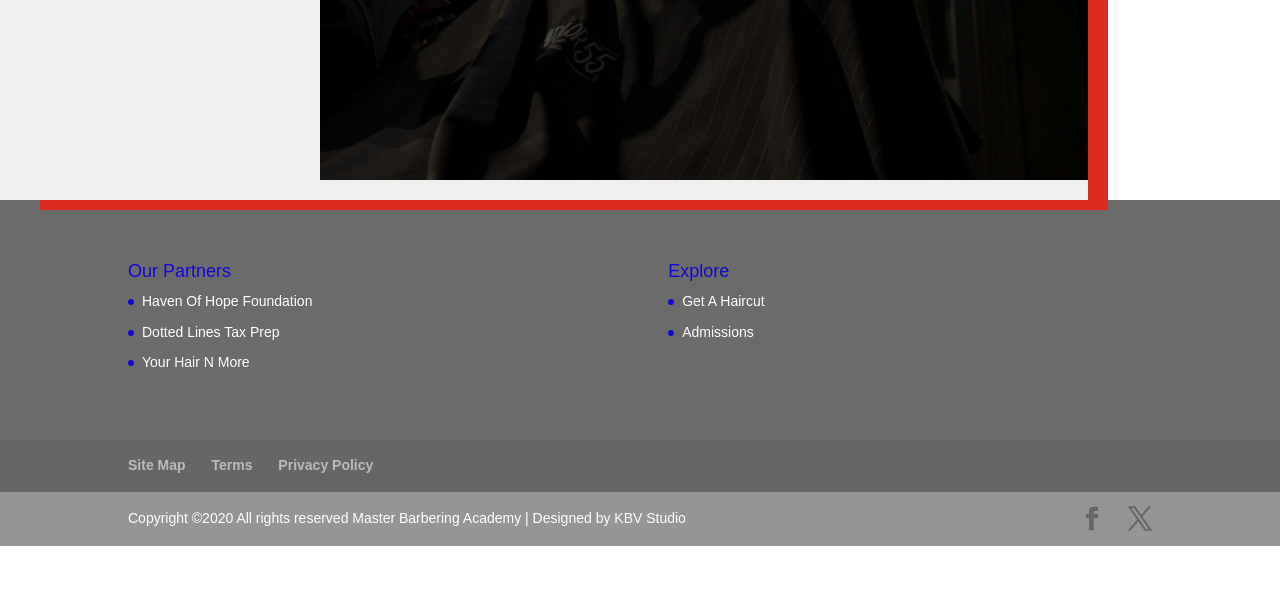Based on the provided description, "Privacy Policy", find the bounding box of the corresponding UI element in the screenshot.

[0.217, 0.767, 0.292, 0.794]